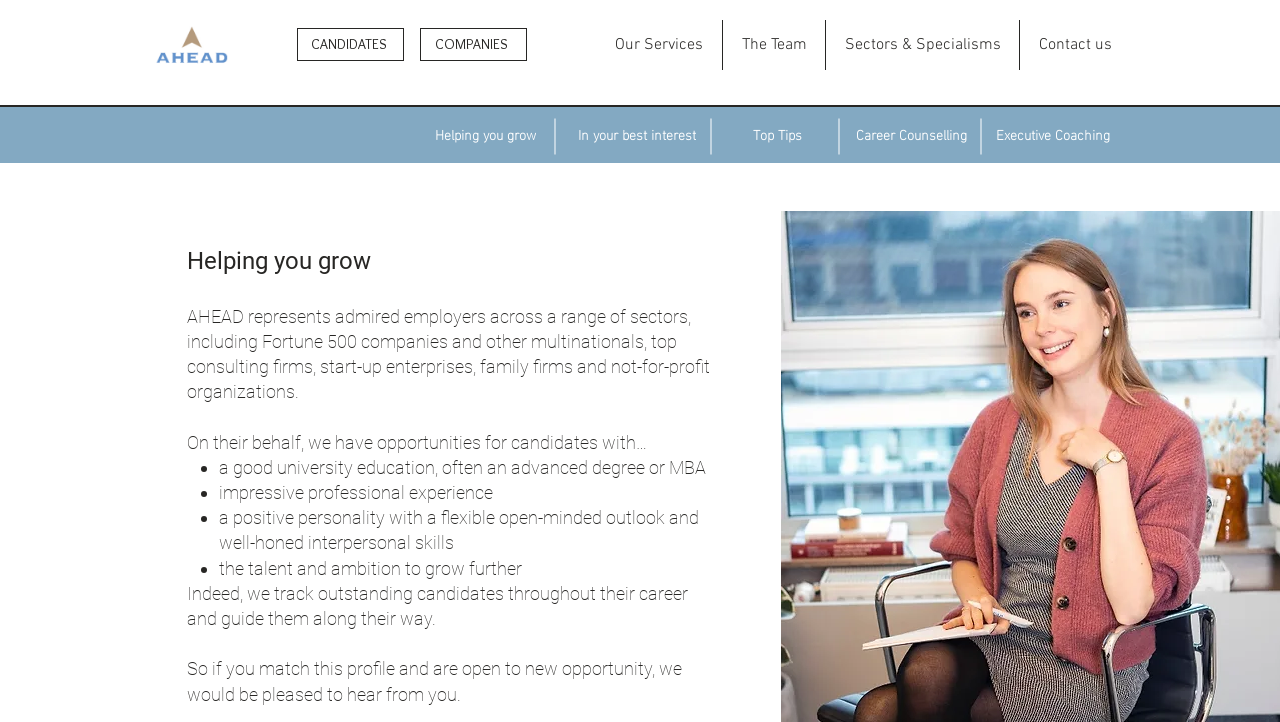Kindly determine the bounding box coordinates for the clickable area to achieve the given instruction: "Click the 'Executive Coaching' link".

[0.767, 0.157, 0.878, 0.212]